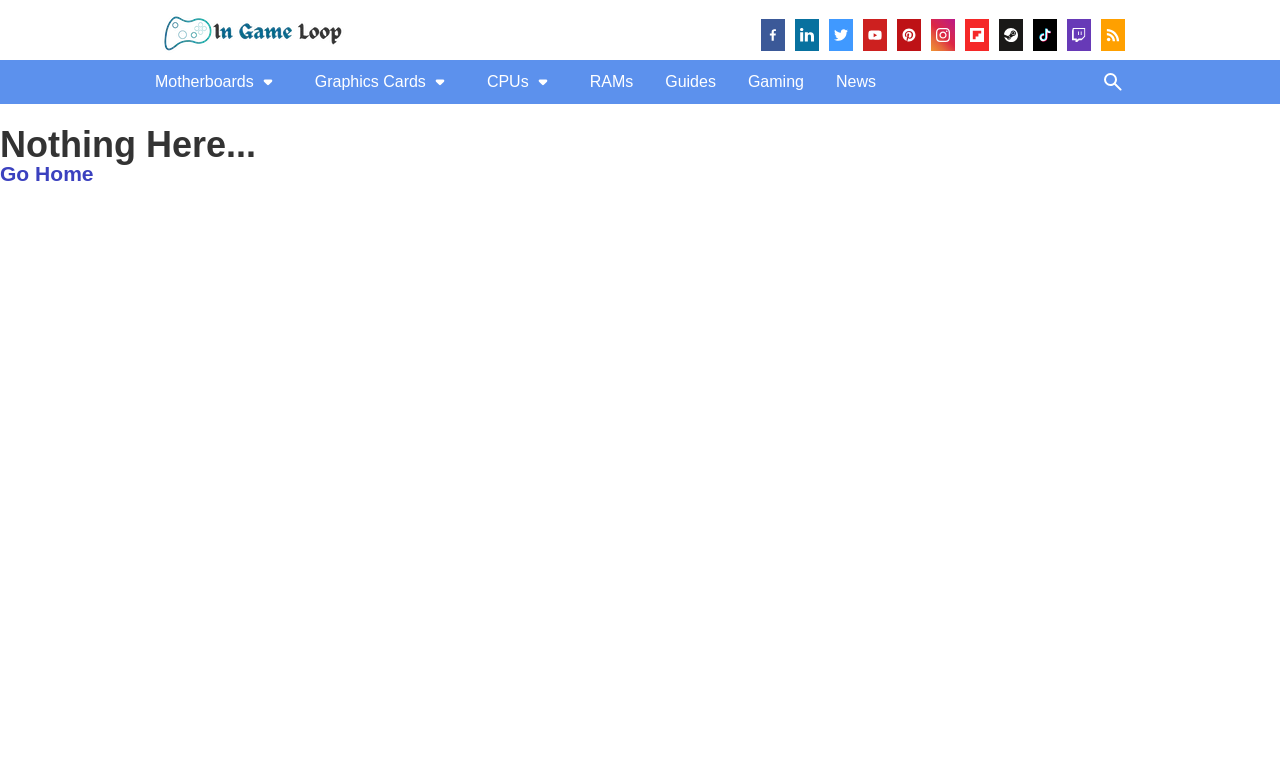Find the bounding box coordinates of the element to click in order to complete this instruction: "Click the InGameLoop Logo". The bounding box coordinates must be four float numbers between 0 and 1, denoted as [left, top, right, bottom].

[0.121, 0.044, 0.277, 0.079]